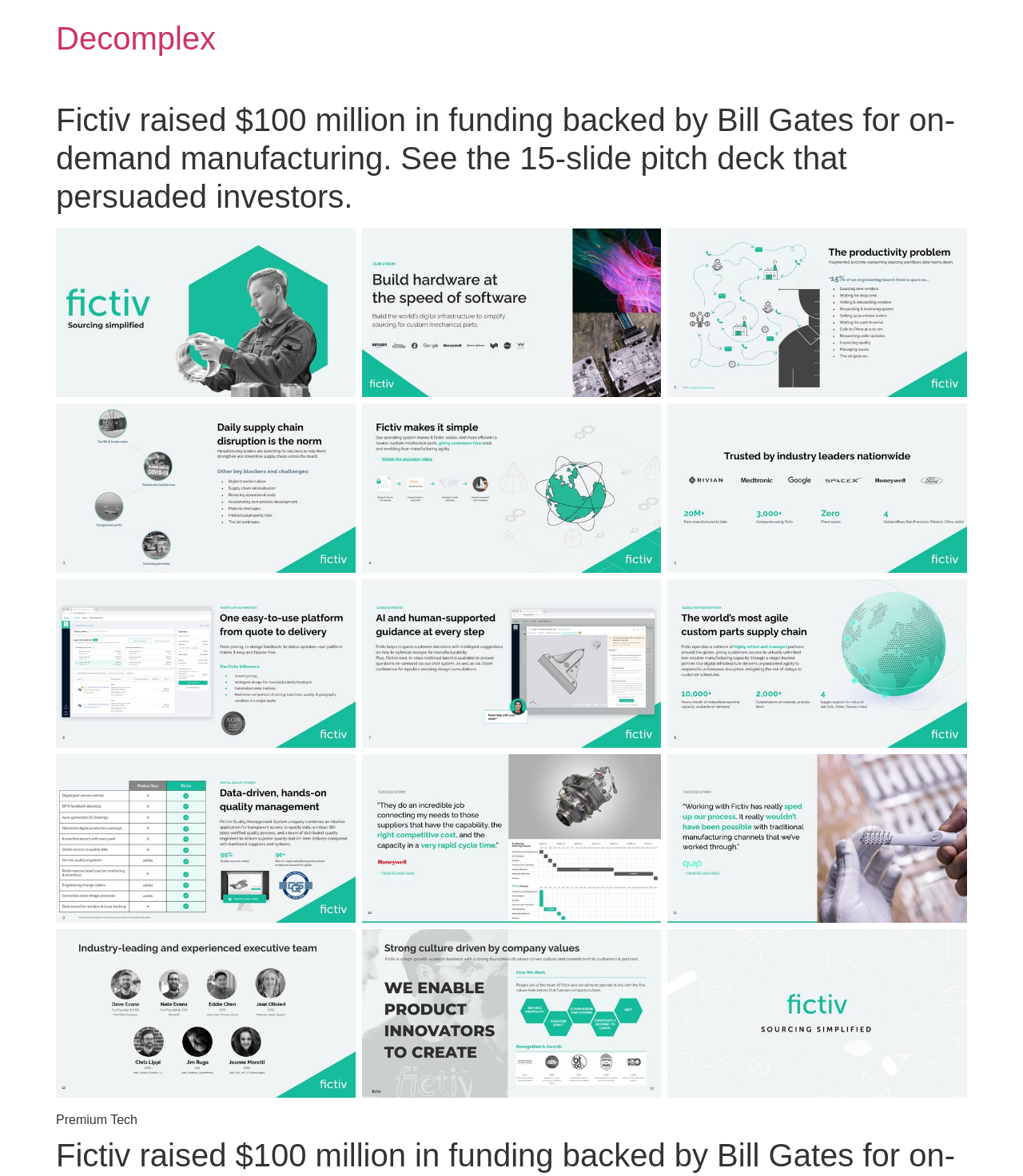What is the name of the company that raised $100 million in funding?
Using the image, respond with a single word or phrase.

Fictiv